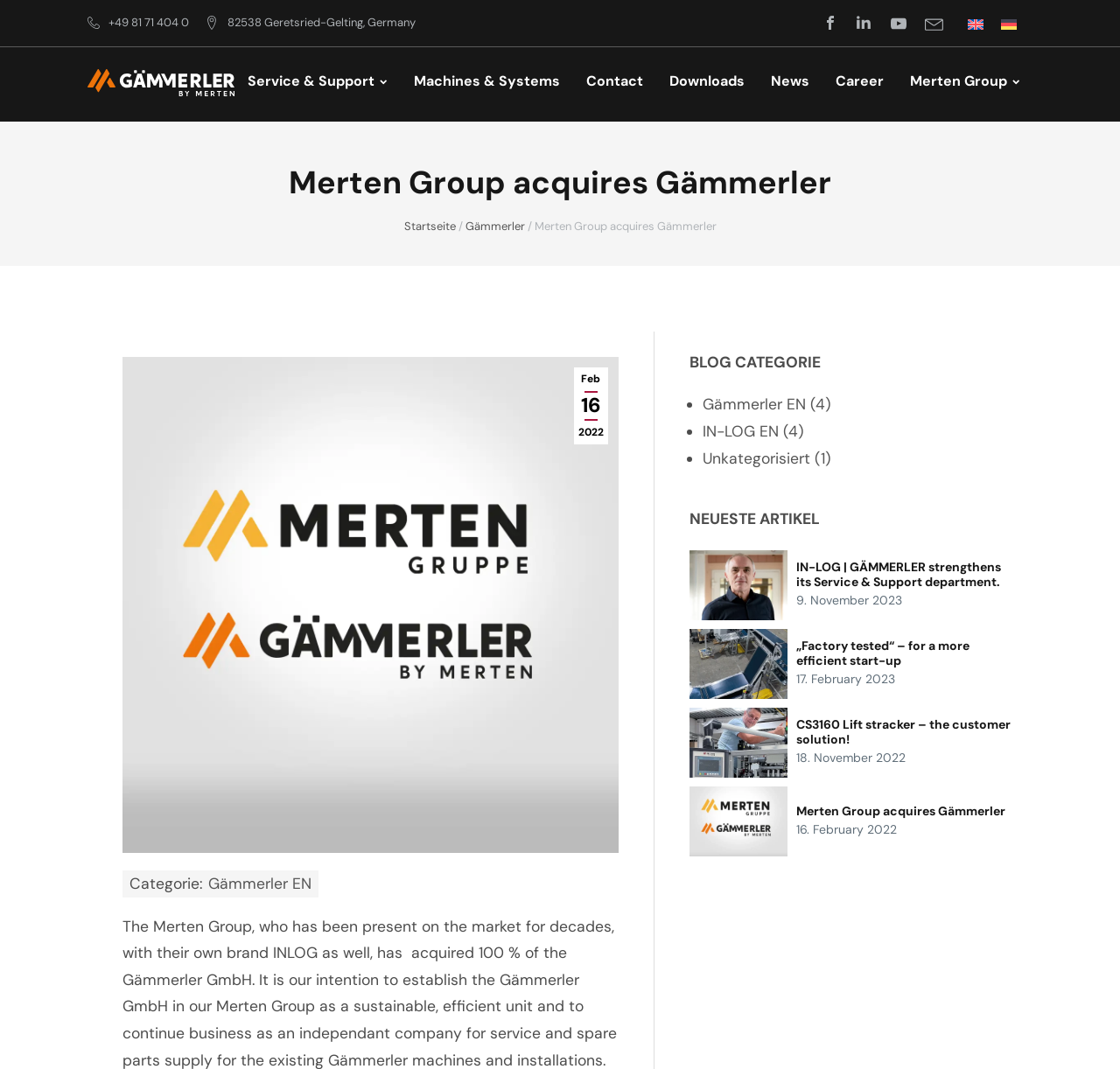Determine the bounding box coordinates of the region that needs to be clicked to achieve the task: "Switch to English language".

[0.856, 0.011, 0.886, 0.034]